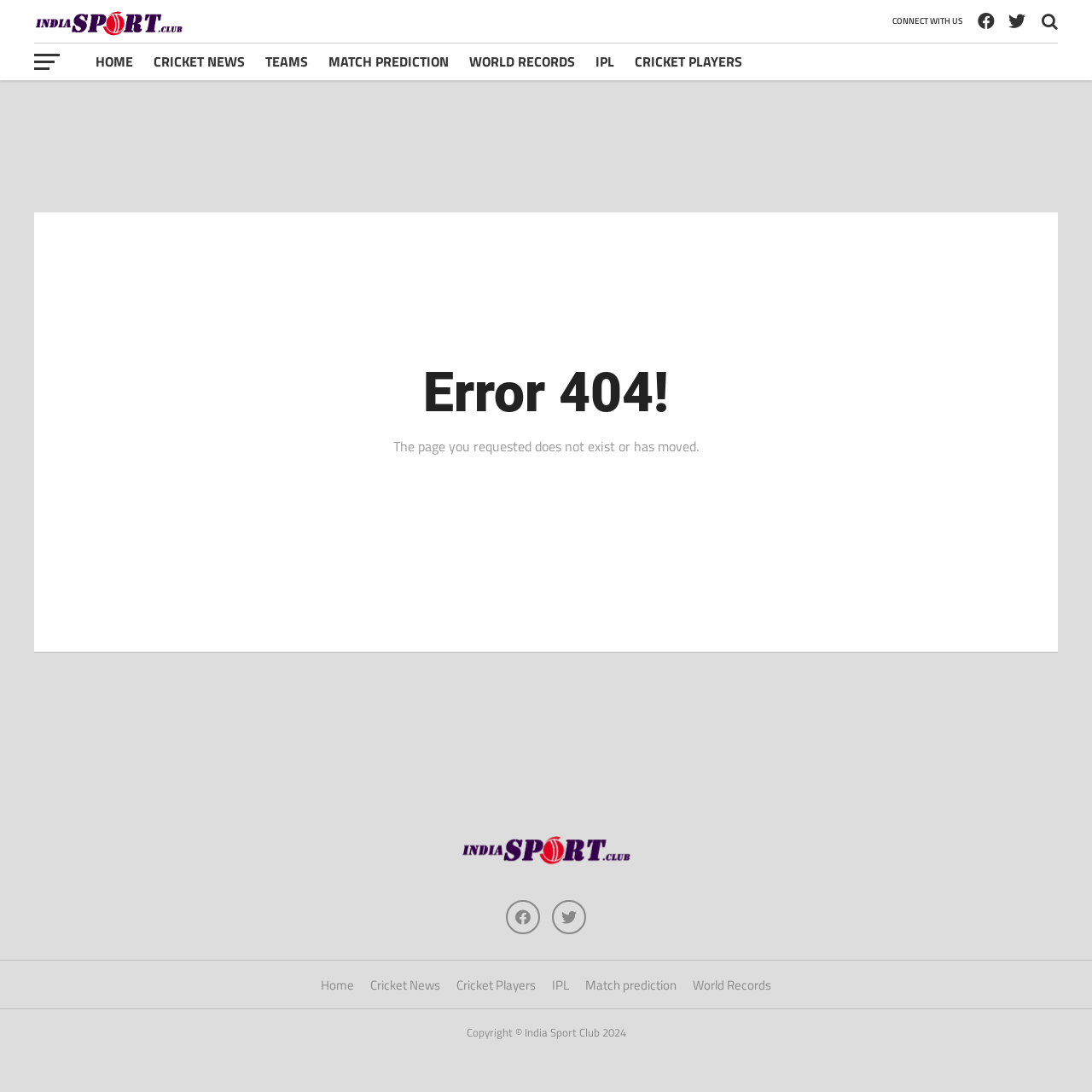Can you show the bounding box coordinates of the region to click on to complete the task described in the instruction: "view teams"?

[0.234, 0.039, 0.291, 0.073]